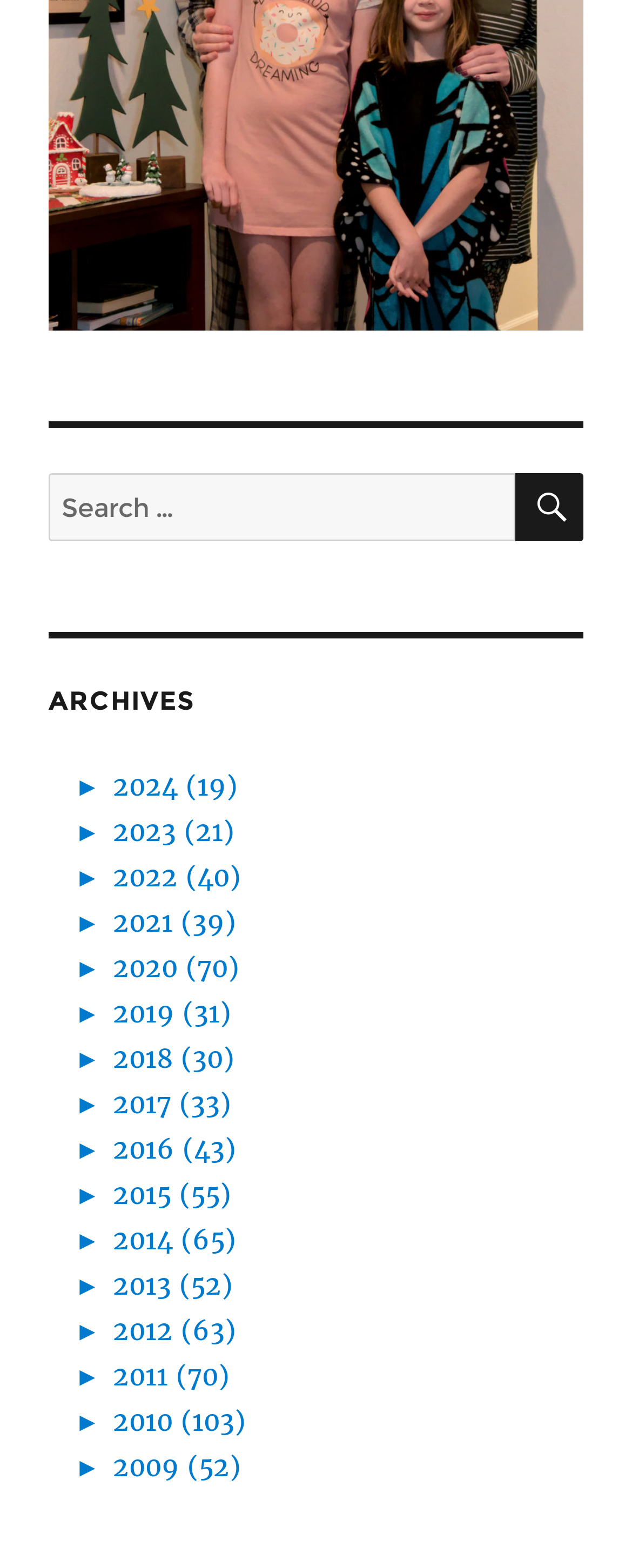Using details from the image, please answer the following question comprehensively:
How many archives are available for 2020?

The webpage lists '►2020 (70)' as one of the year links, indicating that there are 70 archives available for the year 2020.